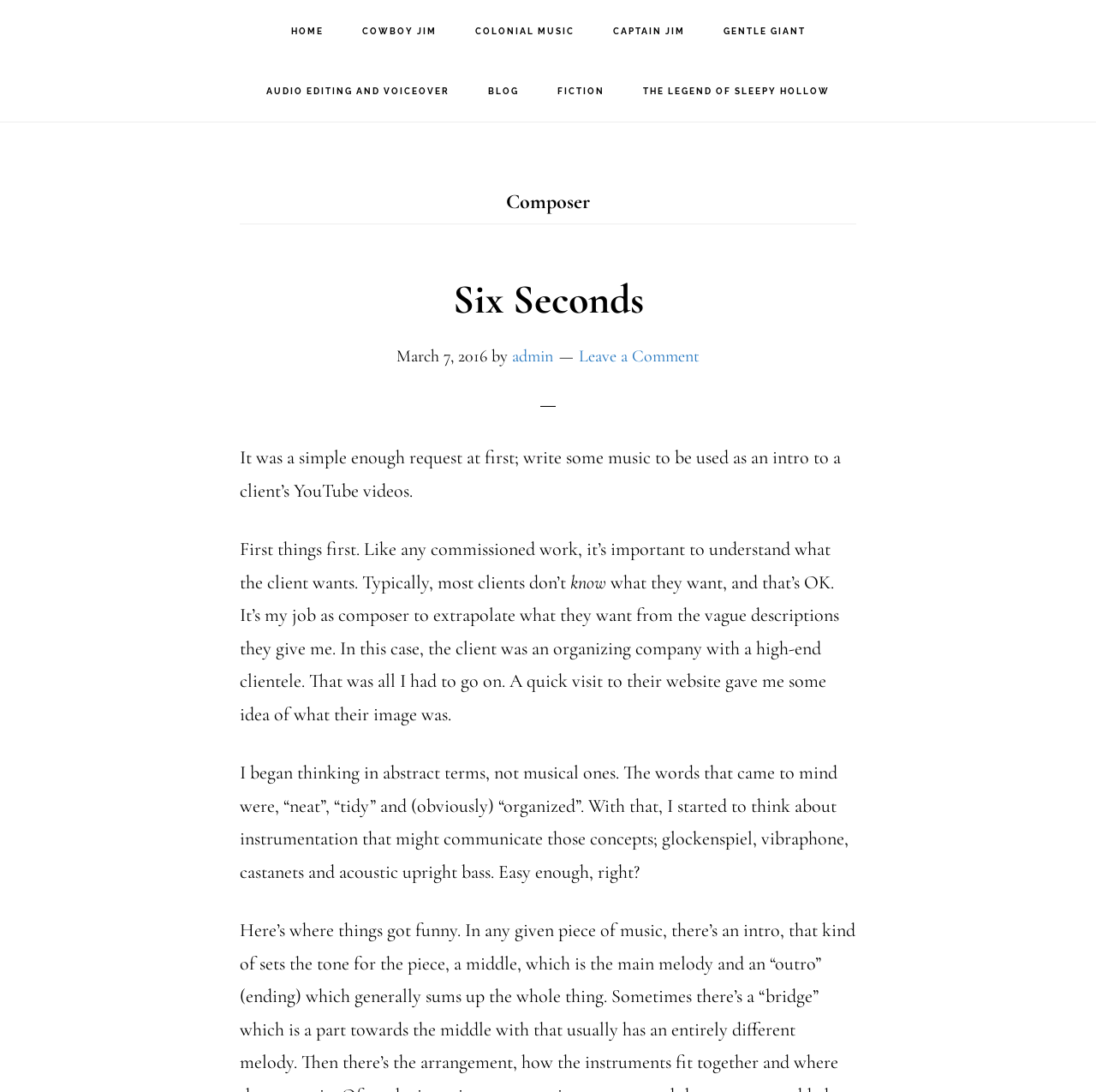Highlight the bounding box coordinates of the element you need to click to perform the following instruction: "Click on the 'Leave a Comment' link."

[0.528, 0.317, 0.638, 0.336]